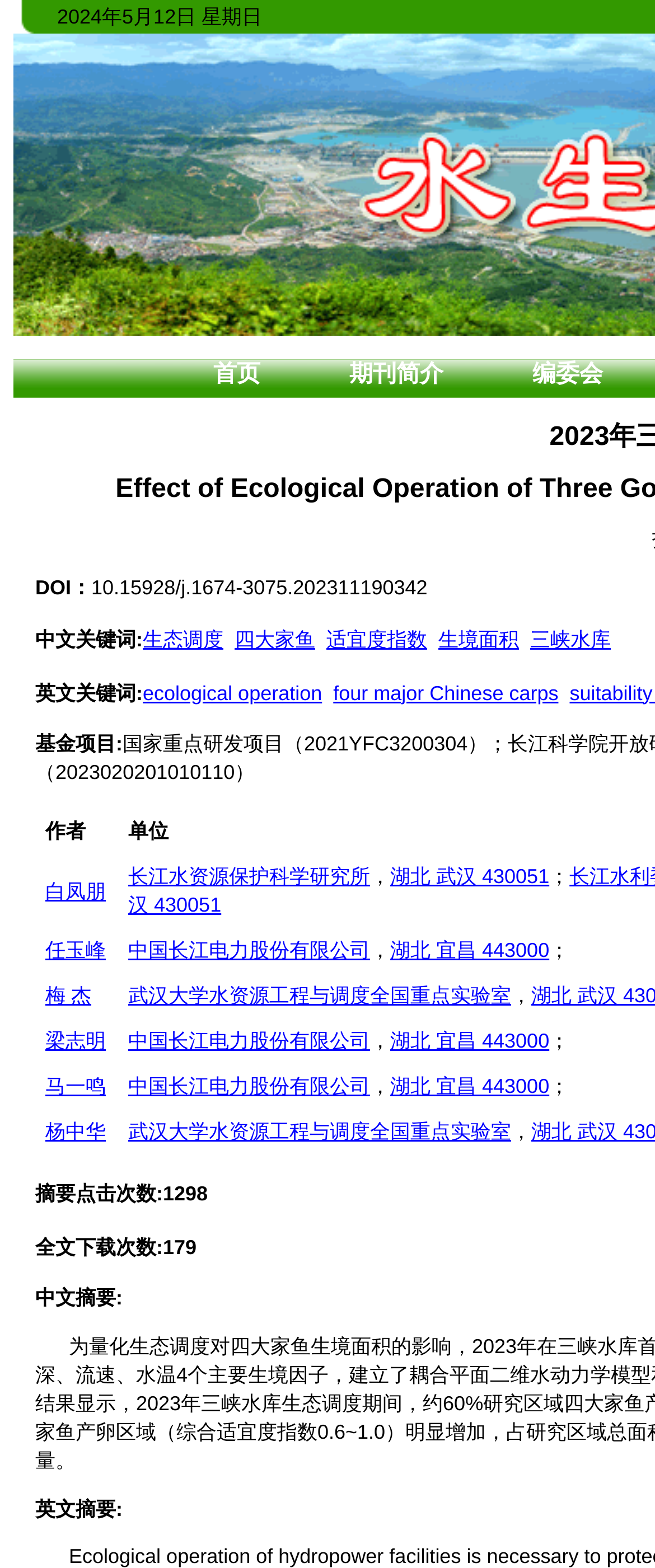Please provide a detailed answer to the question below by examining the image:
How many authors are listed on the page?

I counted the number of authors listed on the page, which are '白凤朋', '任玉峰', '梅 杰', '梁志明', and '马一鸣', and they total 5.